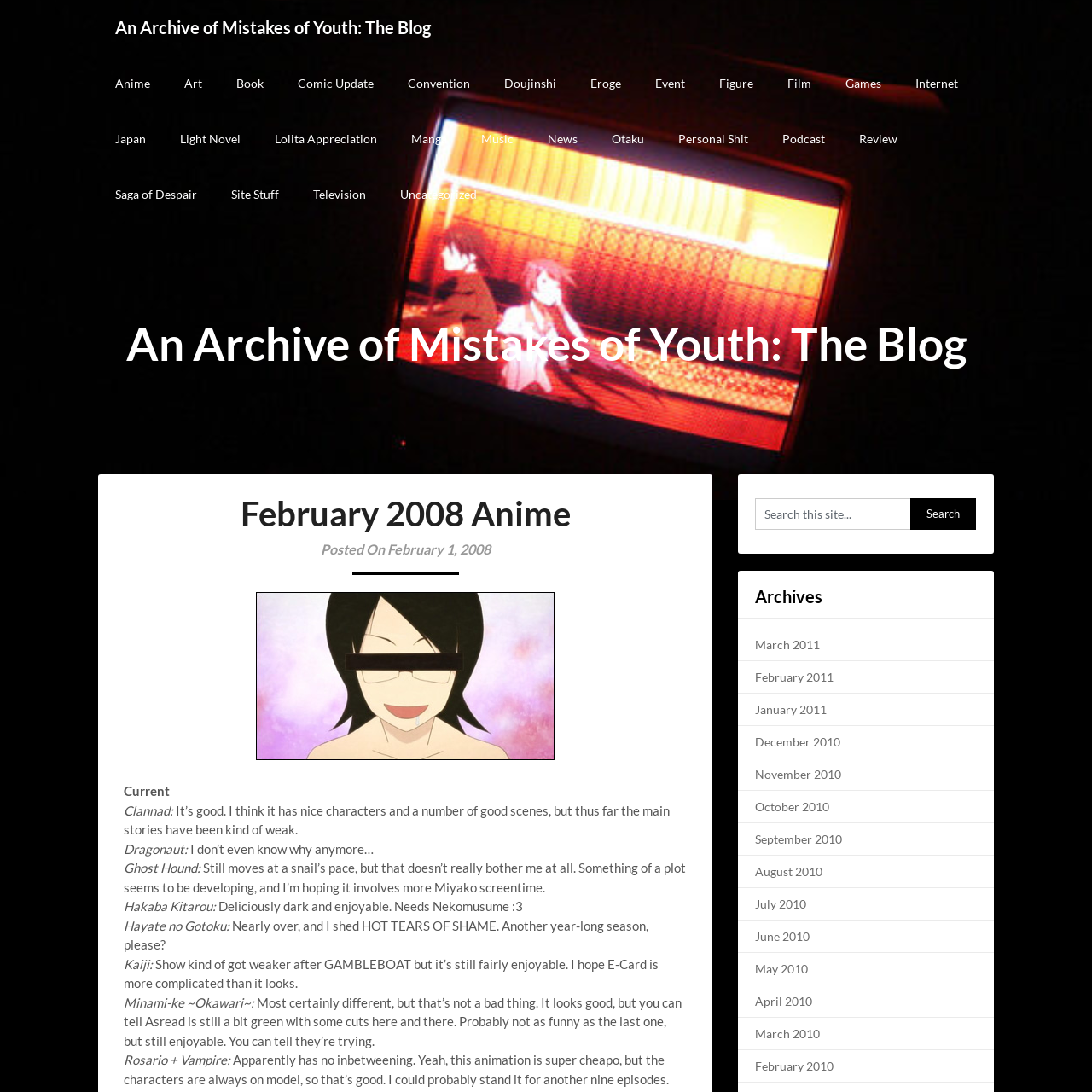Summarize the webpage with intricate details.

This webpage is a blog archive page, specifically for February 2008. At the top, there is a header section with a title "February 2008 Anime – An Archive of Mistakes of Youth: The Blog" and a row of links to various categories, including "Anime", "Art", "Book", and others. Below the header, there is a large heading "February 2008 Anime" followed by a series of short anime reviews. Each review consists of a title, such as "Clannad:" or "Dragonaut:", and a brief summary or opinion about the anime.

To the right of the anime reviews, there is an image. Below the reviews, there is a search box with a label "Search this site..." and a "Search" button. Next to the search box, there is a section titled "Archives" with a list of links to monthly archives, ranging from March 2011 to February 2008.

The overall layout of the page is simple and easy to navigate, with clear headings and concise text. The anime reviews are the main focus of the page, with the search box and archives section providing additional functionality.